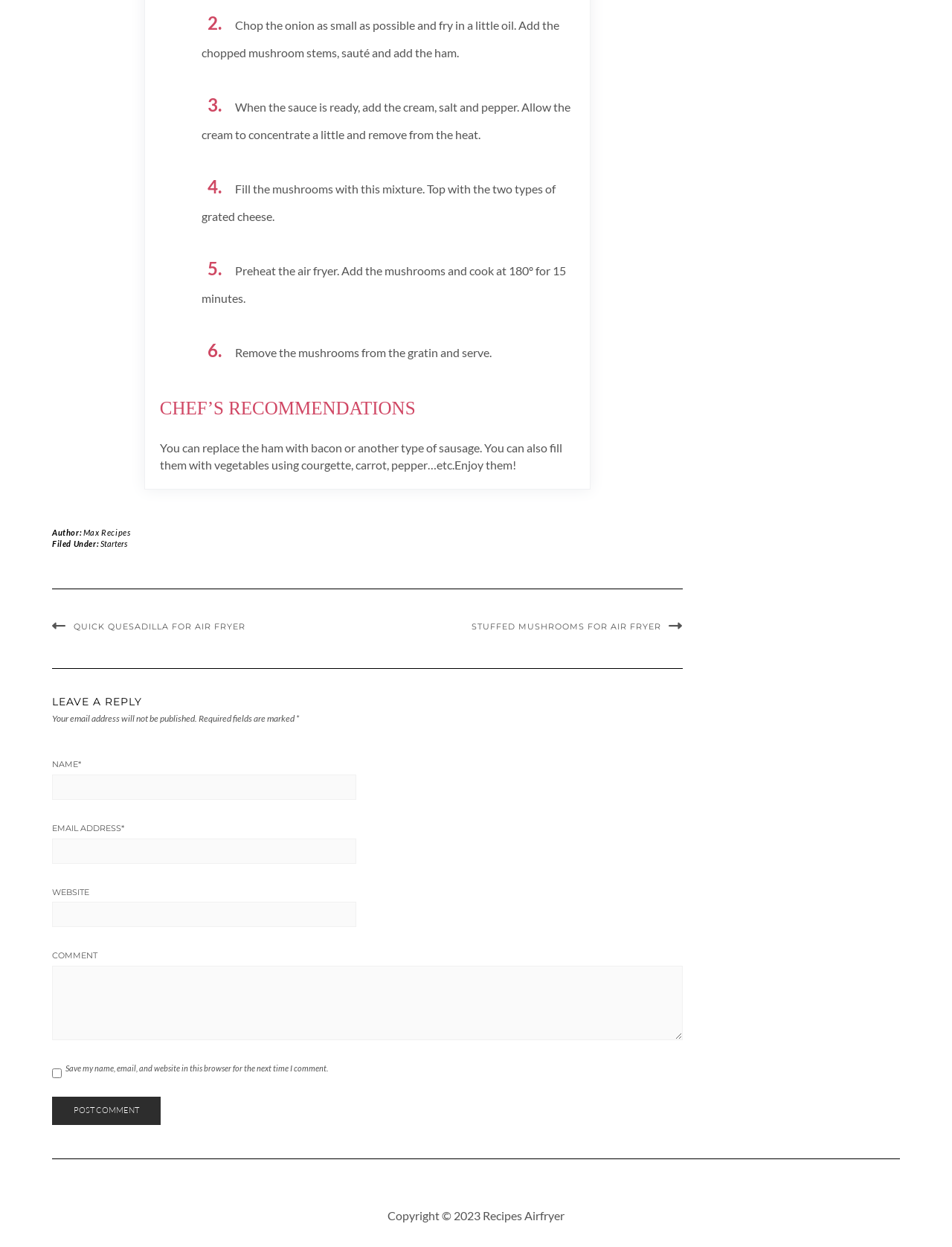Pinpoint the bounding box coordinates of the element that must be clicked to accomplish the following instruction: "Fill in the 'NAME' field". The coordinates should be in the format of four float numbers between 0 and 1, i.e., [left, top, right, bottom].

[0.055, 0.621, 0.374, 0.641]